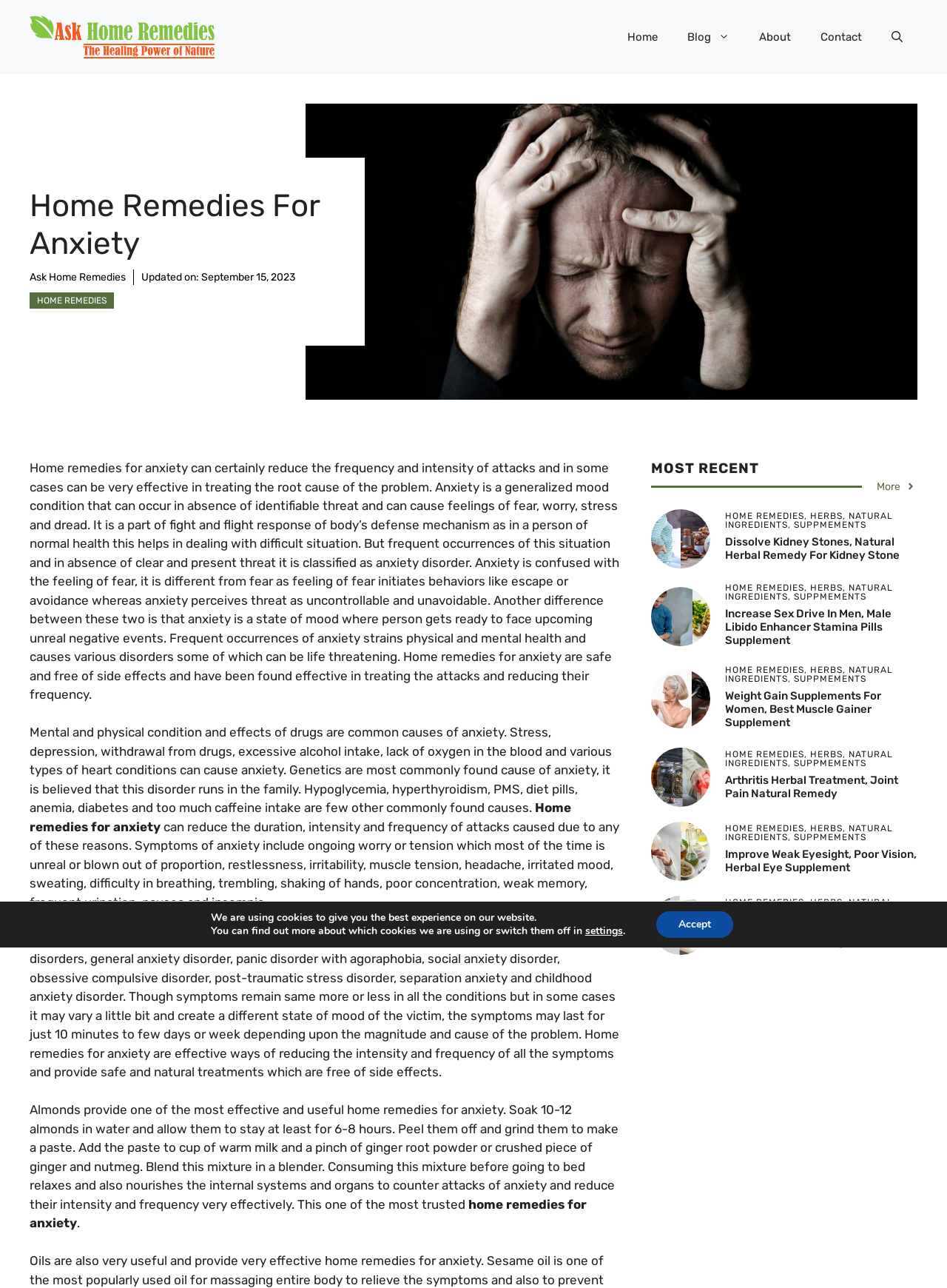Find the bounding box coordinates for the element described here: "About".

[0.786, 0.011, 0.851, 0.046]